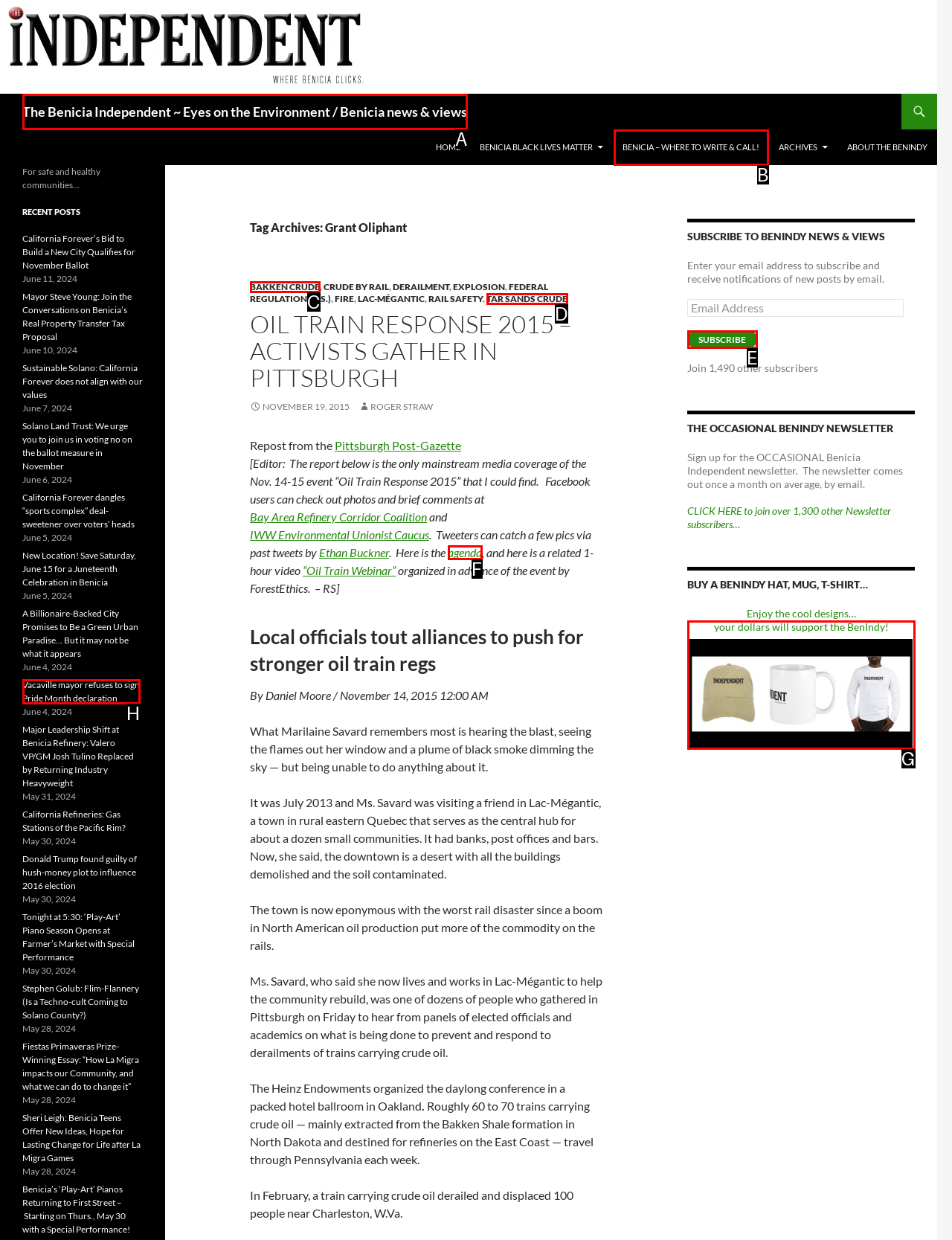Using the provided description: Bakken Crude, select the most fitting option and return its letter directly from the choices.

C